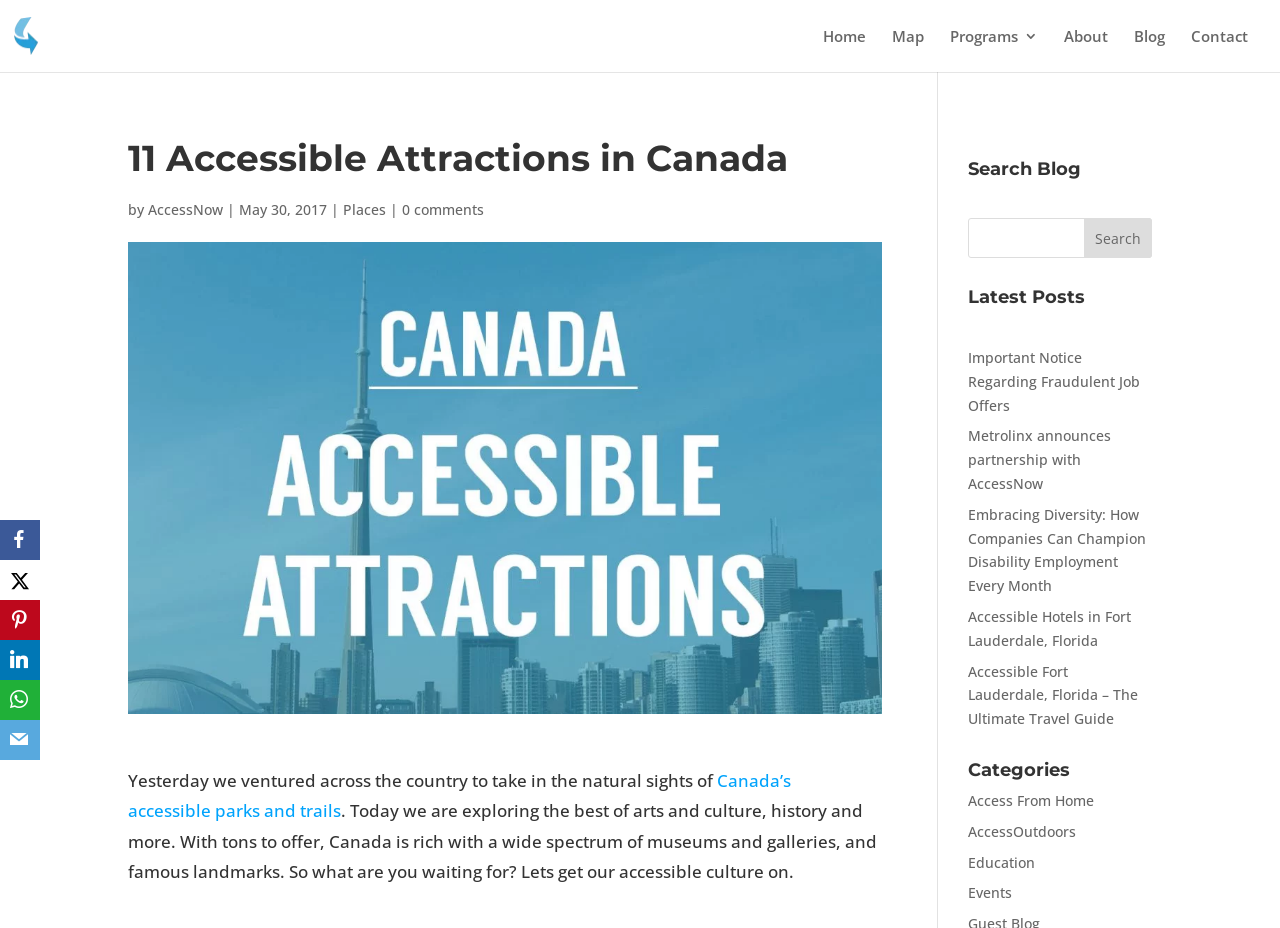Find the bounding box coordinates of the clickable element required to execute the following instruction: "Search the blog". Provide the coordinates as four float numbers between 0 and 1, i.e., [left, top, right, bottom].

[0.756, 0.235, 0.9, 0.278]